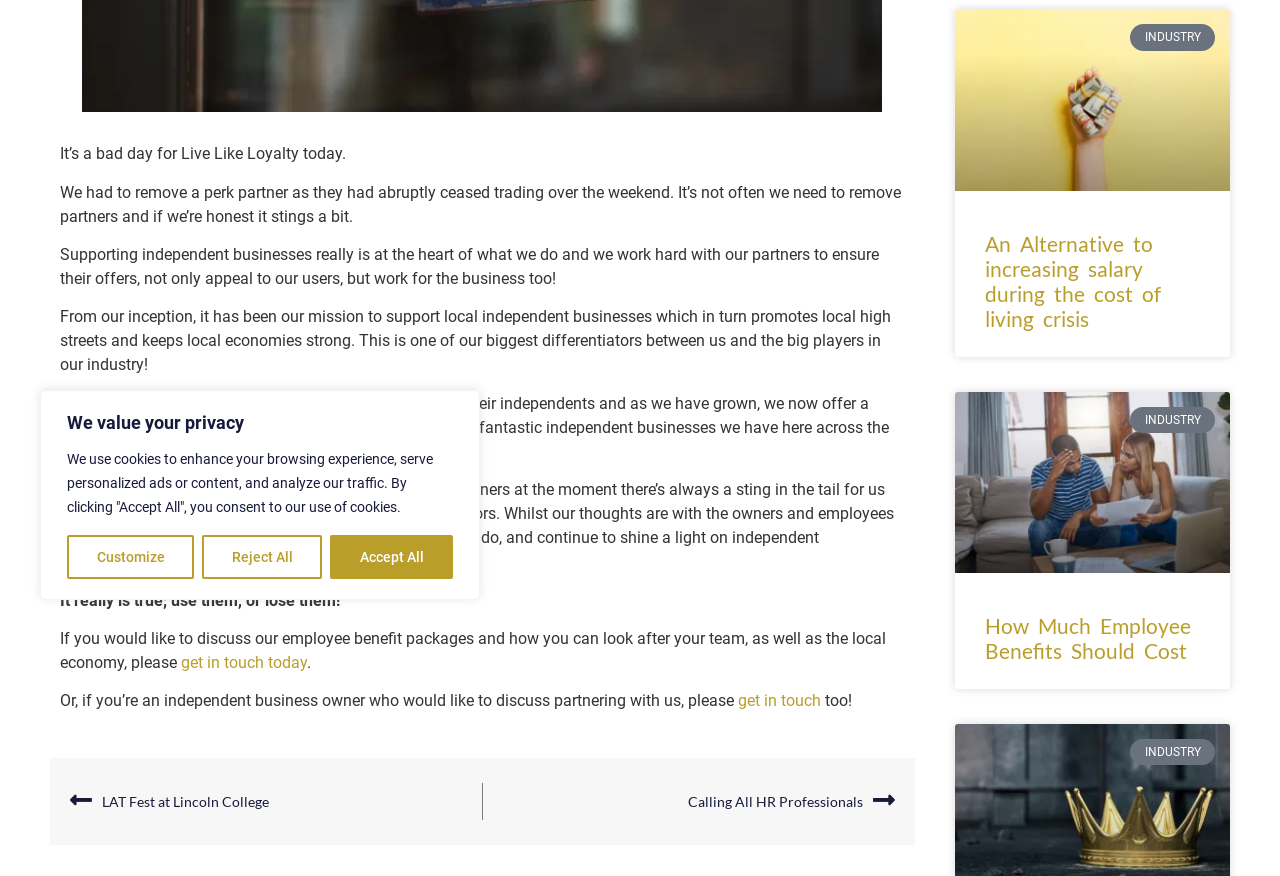Using the description: "PrevLAT Fest at Lincoln College", identify the bounding box of the corresponding UI element in the screenshot.

[0.055, 0.894, 0.376, 0.936]